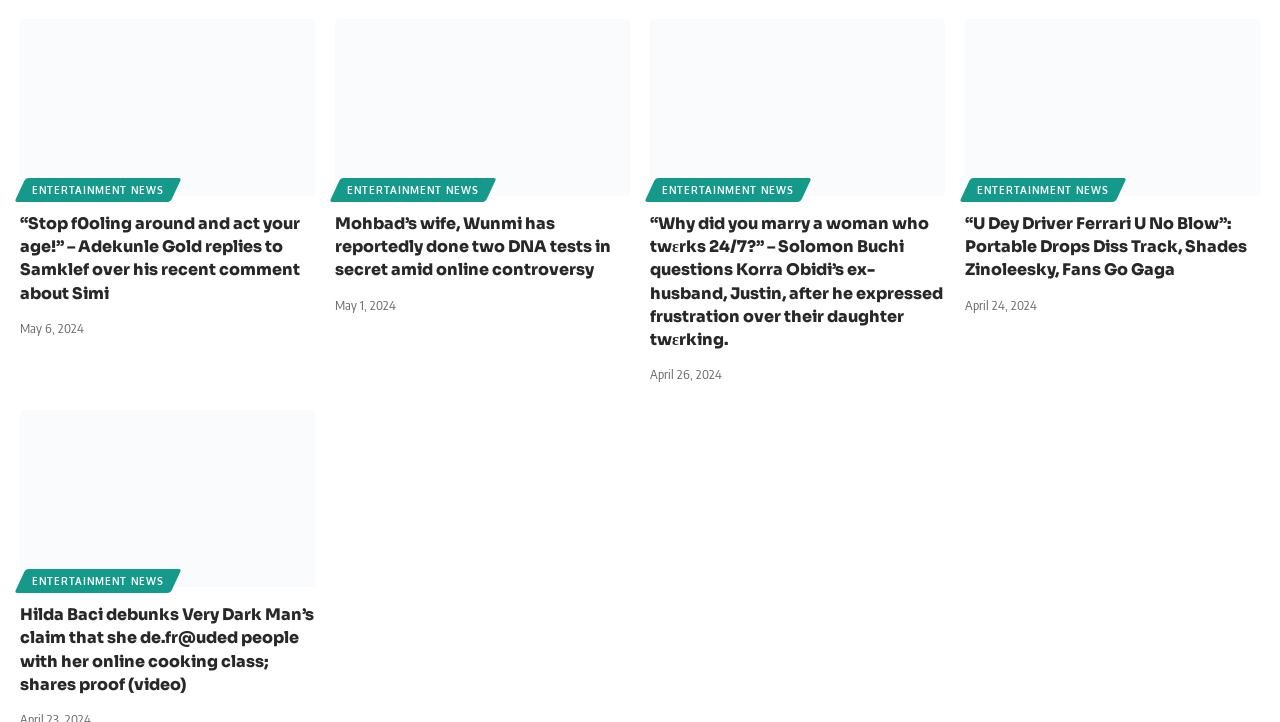Can you provide the bounding box coordinates for the element that should be clicked to implement the instruction: "Check the date of Hilda Baci’s news"?

[0.016, 0.568, 0.246, 0.813]